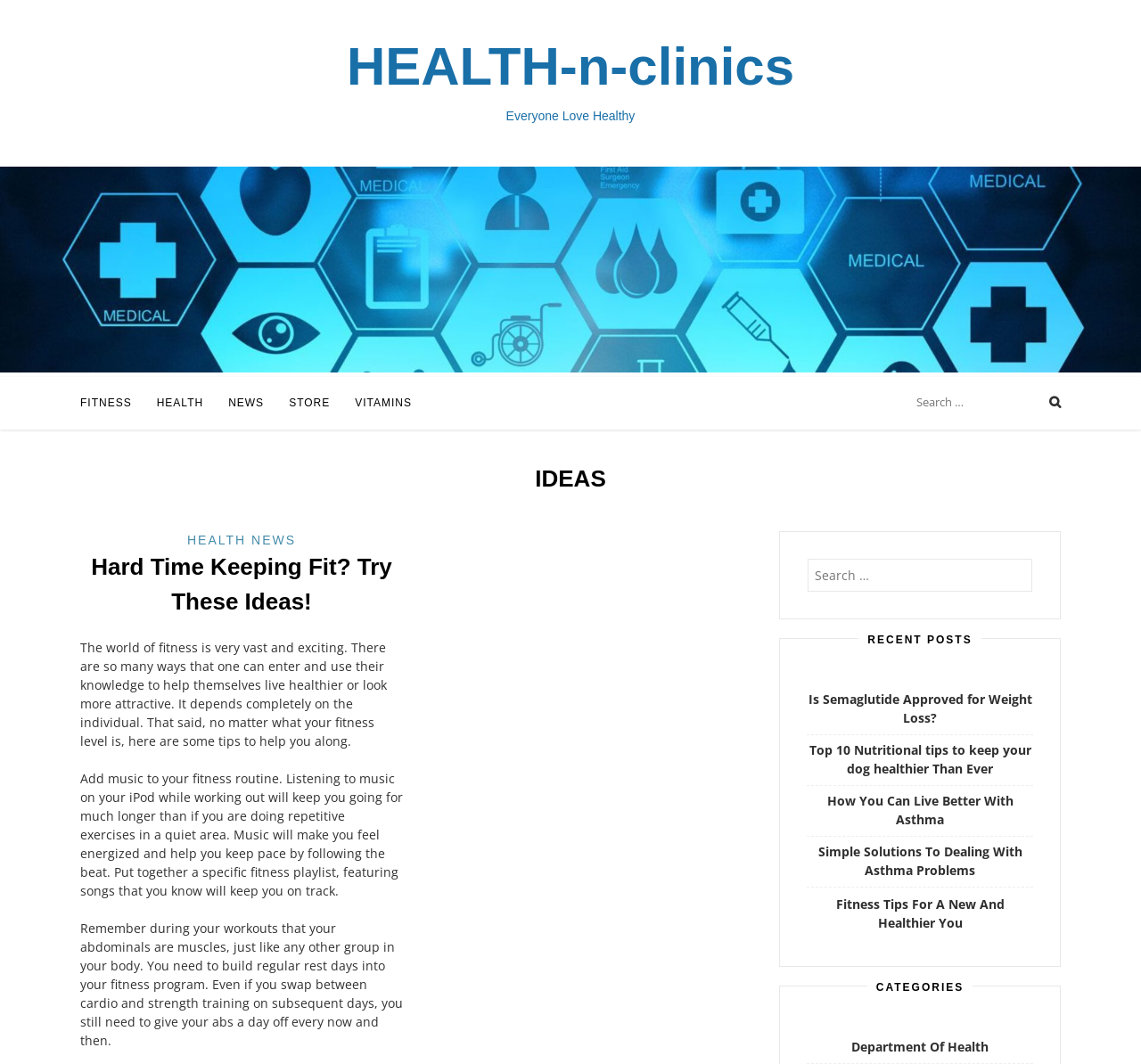Determine the bounding box coordinates of the element's region needed to click to follow the instruction: "Browse recent posts". Provide these coordinates as four float numbers between 0 and 1, formatted as [left, top, right, bottom].

[0.753, 0.585, 0.86, 0.617]